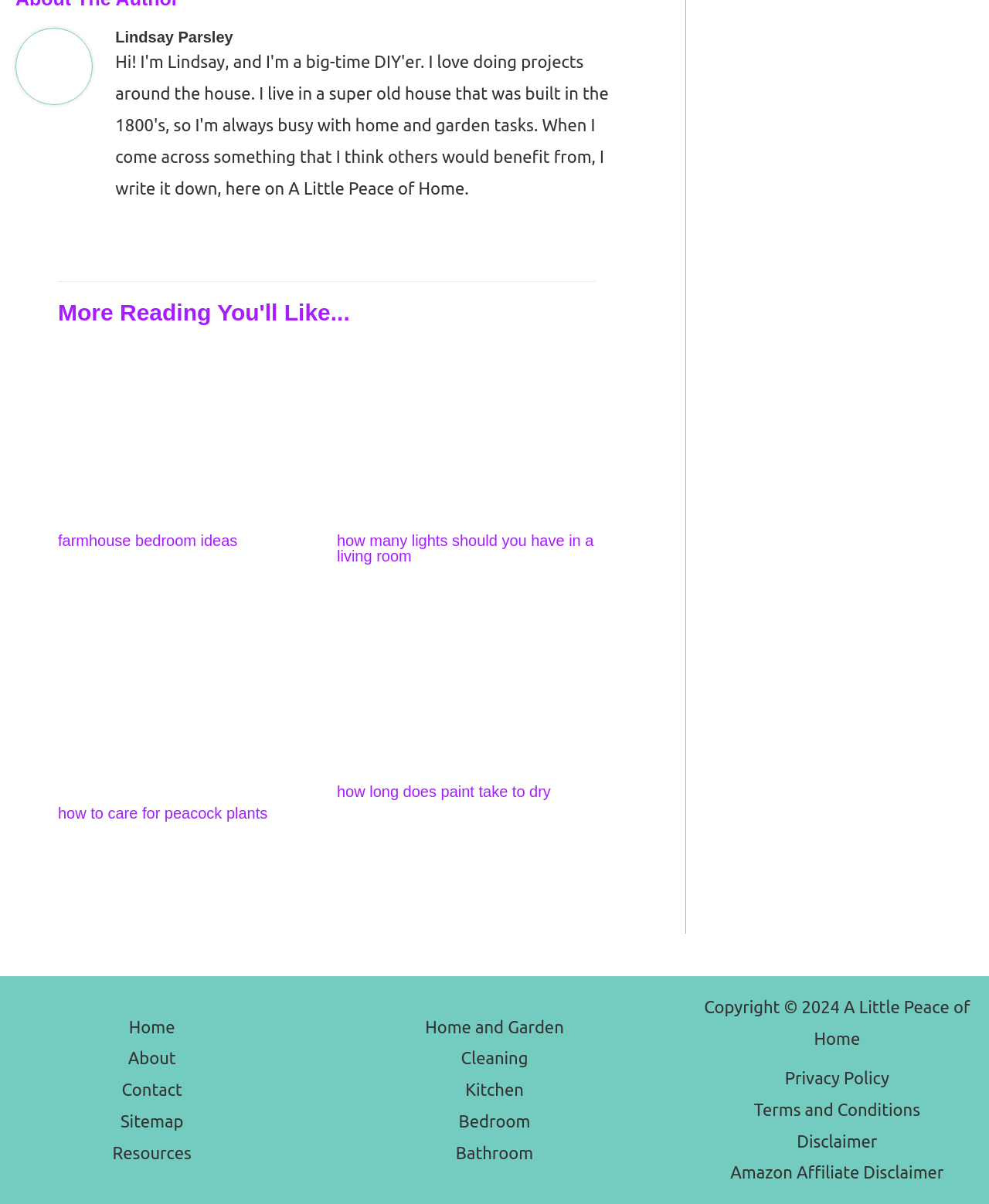Given the description "Resources", provide the bounding box coordinates of the corresponding UI element.

[0.114, 0.945, 0.194, 0.971]